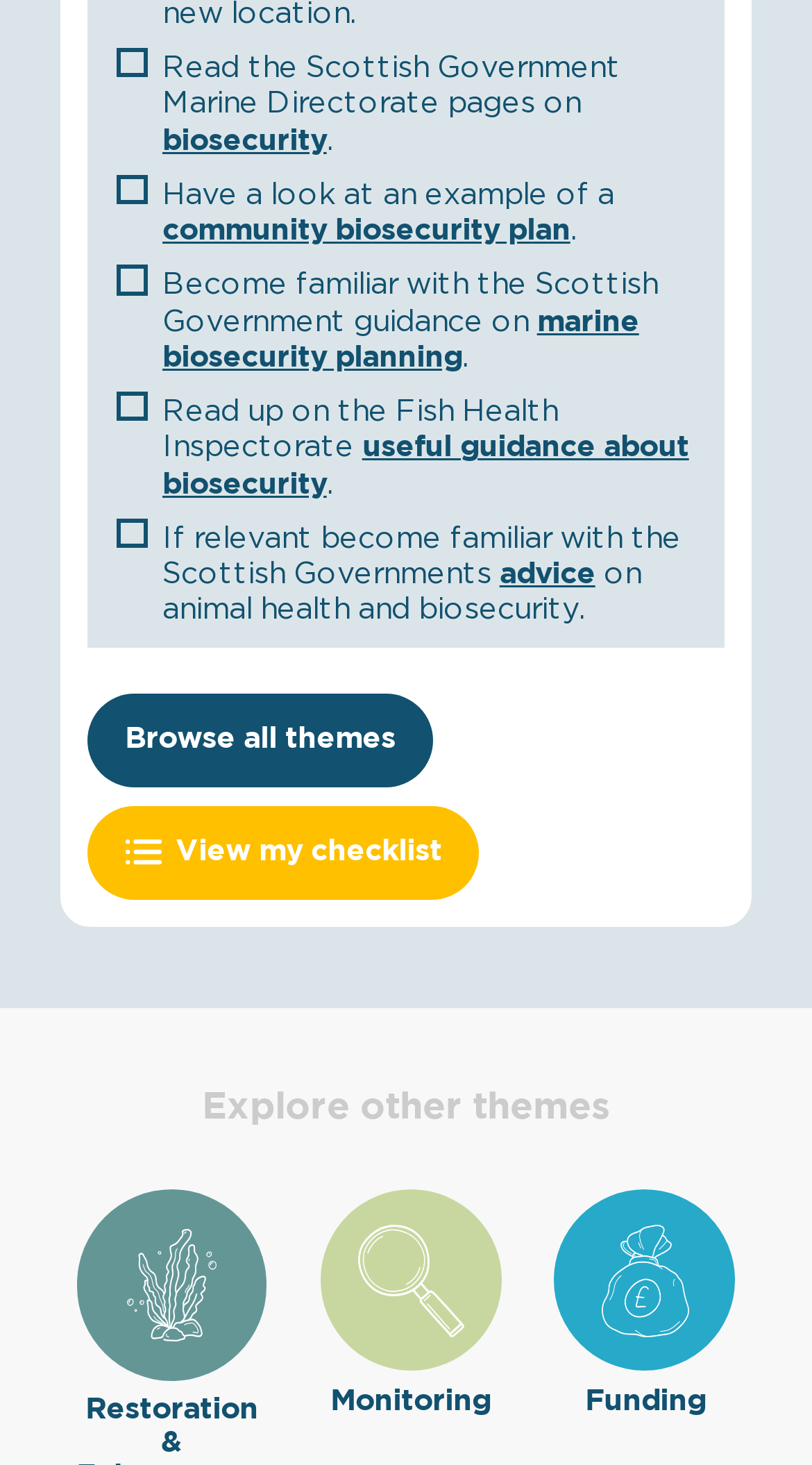What is the theme of the image on the left?
Provide a concise answer using a single word or phrase based on the image.

Restoration & Enhancement